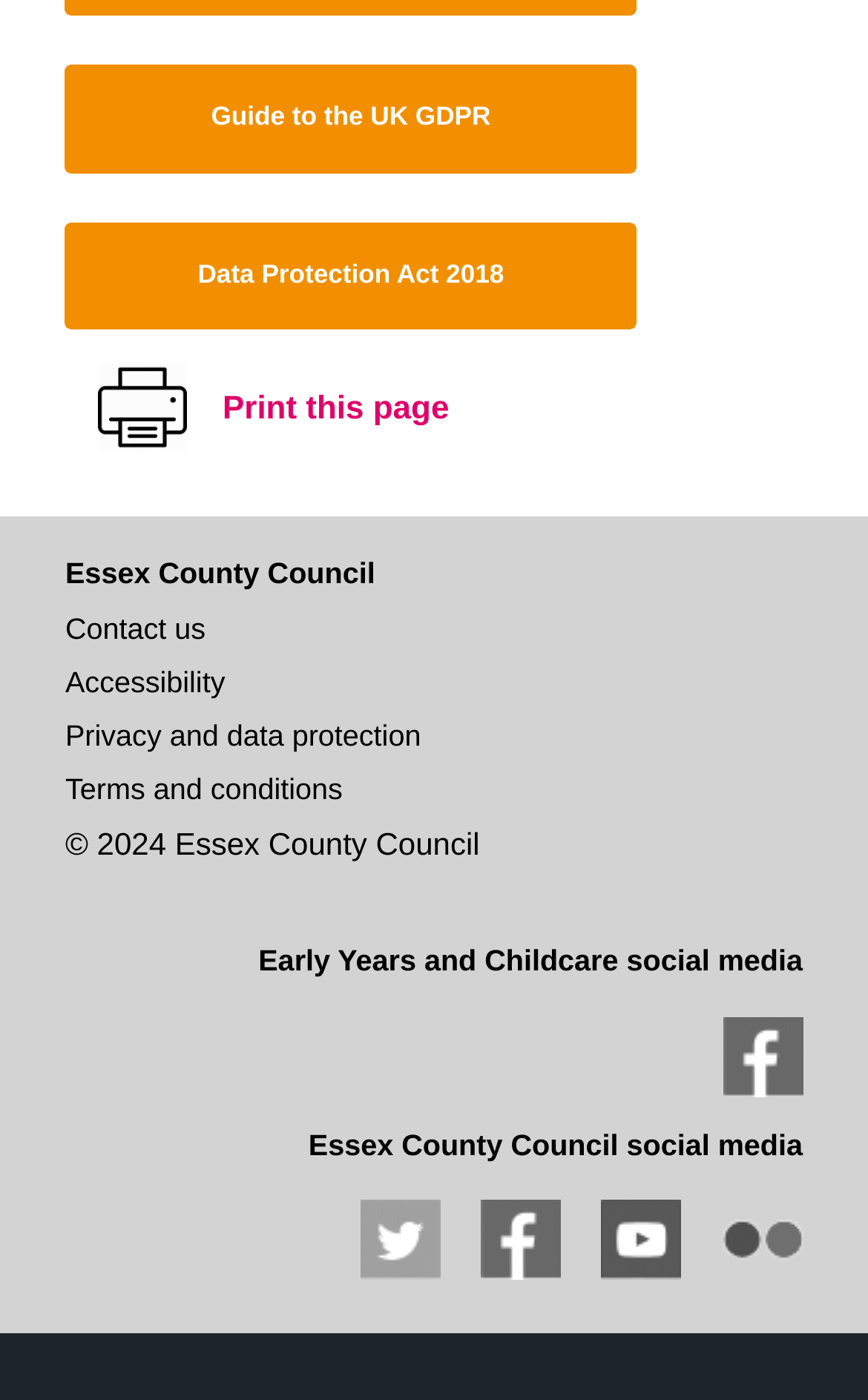Extract the bounding box of the UI element described as: "Contact us".

[0.075, 0.438, 0.237, 0.462]